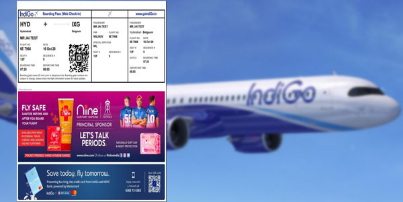Look at the image and answer the question in detail:
What is the purpose of the lower section of the boarding pass?

The lower section of the boarding pass is used for advertisements, featuring promotional messages and call-to-action messages from various brands and services, highlighting the role of boarding passes as effective advertising media within the airline industry.